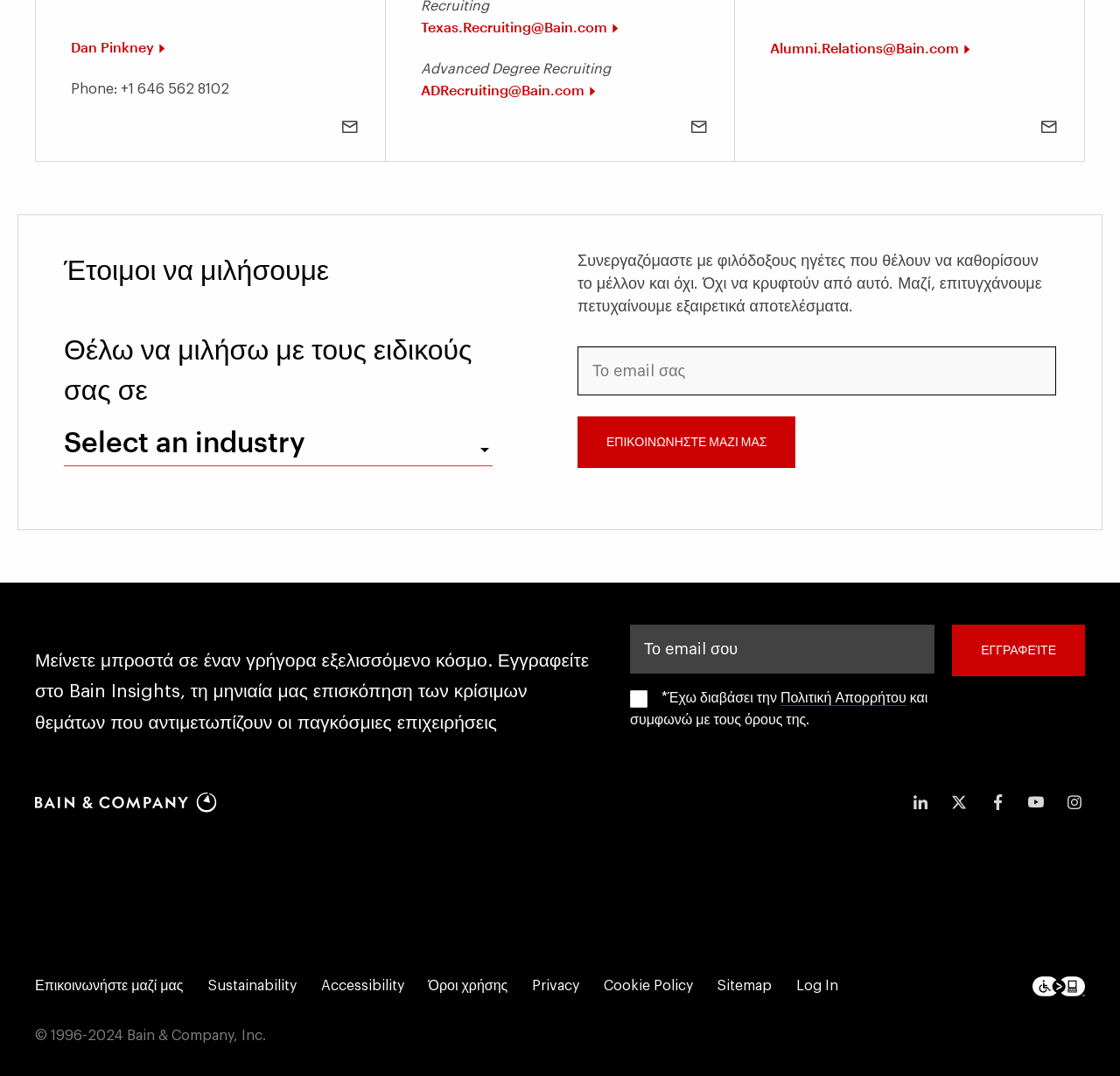Please specify the bounding box coordinates of the region to click in order to perform the following instruction: "Click the 'Επικοινωνήστε μαζί μας' link".

[0.031, 0.907, 0.164, 0.926]